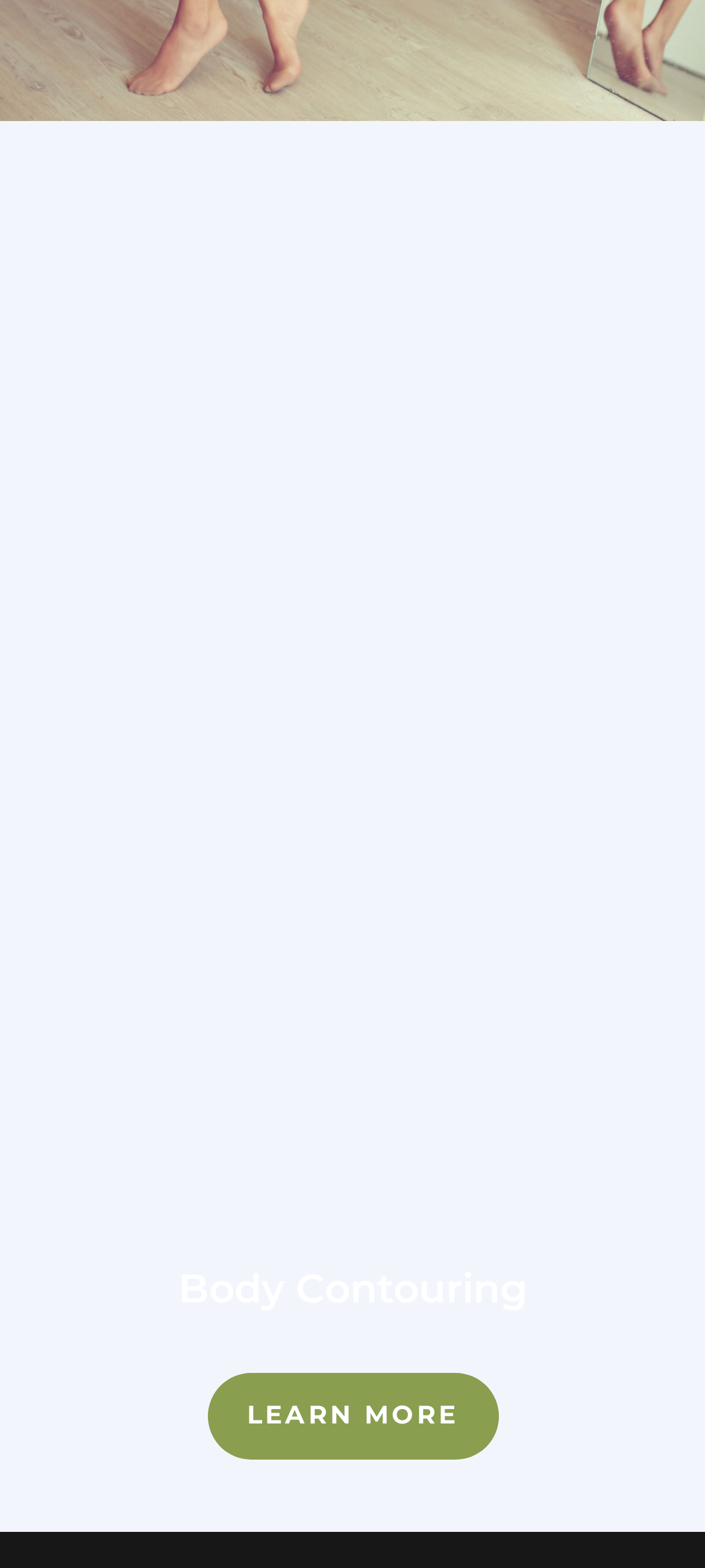Who wrote the review?
Make sure to answer the question with a detailed and comprehensive explanation.

I found a static text element with the name 'Devon' located next to the heading element with the text 'My experience was awesome!'.